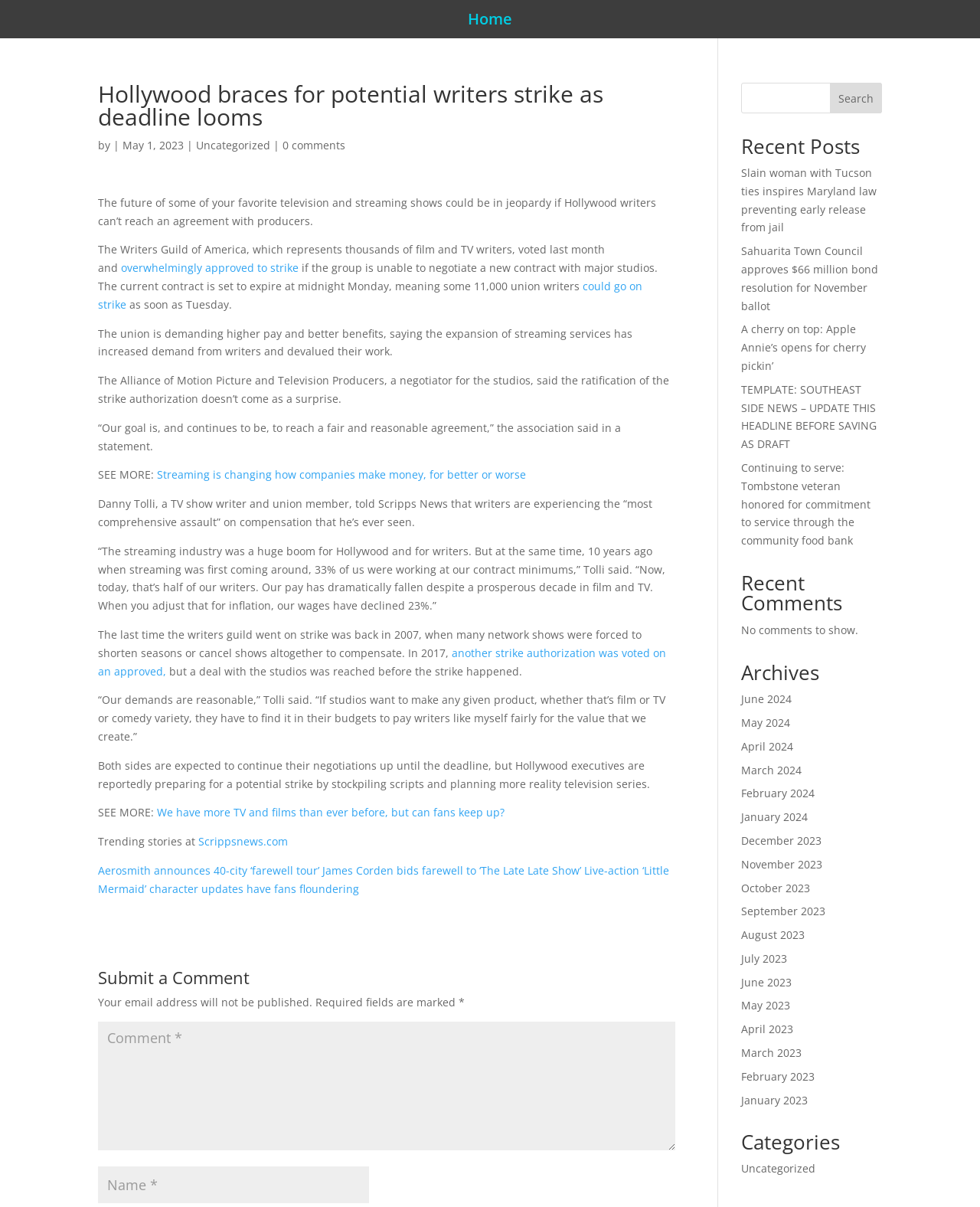Specify the bounding box coordinates of the area to click in order to execute this command: 'Search for something'. The coordinates should consist of four float numbers ranging from 0 to 1, and should be formatted as [left, top, right, bottom].

[0.756, 0.069, 0.9, 0.094]